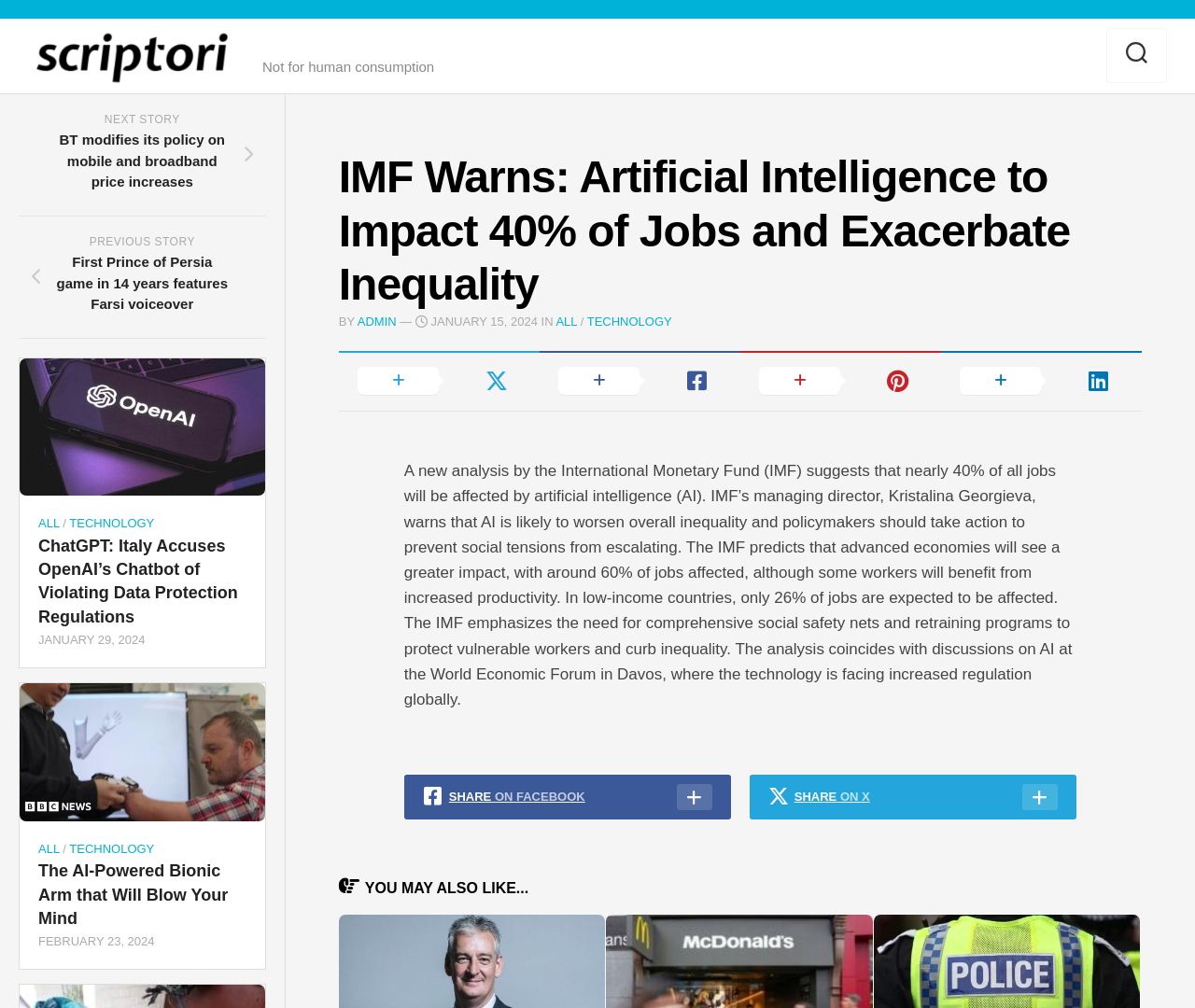What is the topic of the article?
Please answer the question with a single word or phrase, referencing the image.

AI's impact on jobs and inequality